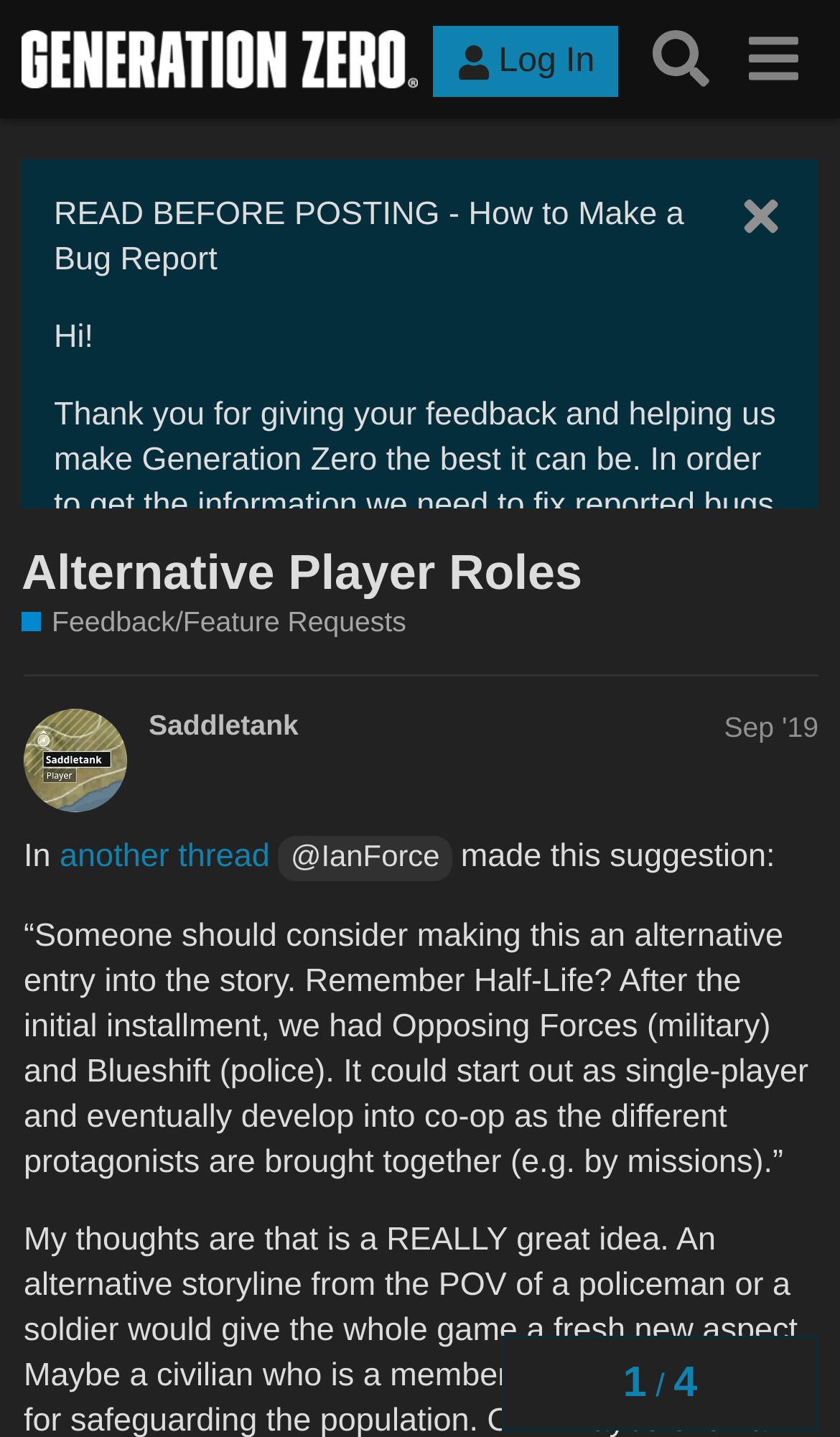Please reply to the following question using a single word or phrase: 
How many buttons are there in the top navigation bar?

4